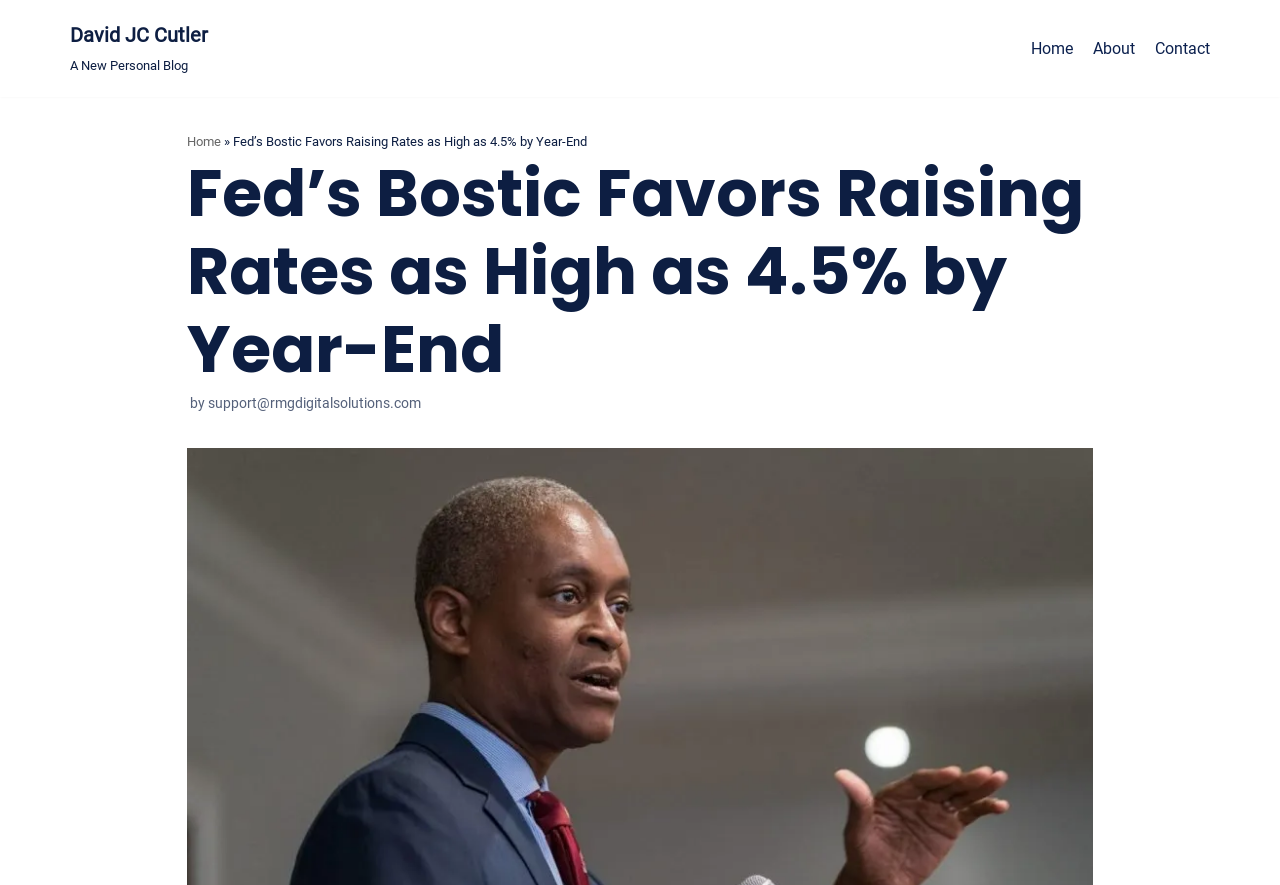Bounding box coordinates are specified in the format (top-left x, top-left y, bottom-right x, bottom-right y). All values are floating point numbers bounded between 0 and 1. Please provide the bounding box coordinate of the region this sentence describes: Skip to content

[0.0, 0.036, 0.031, 0.059]